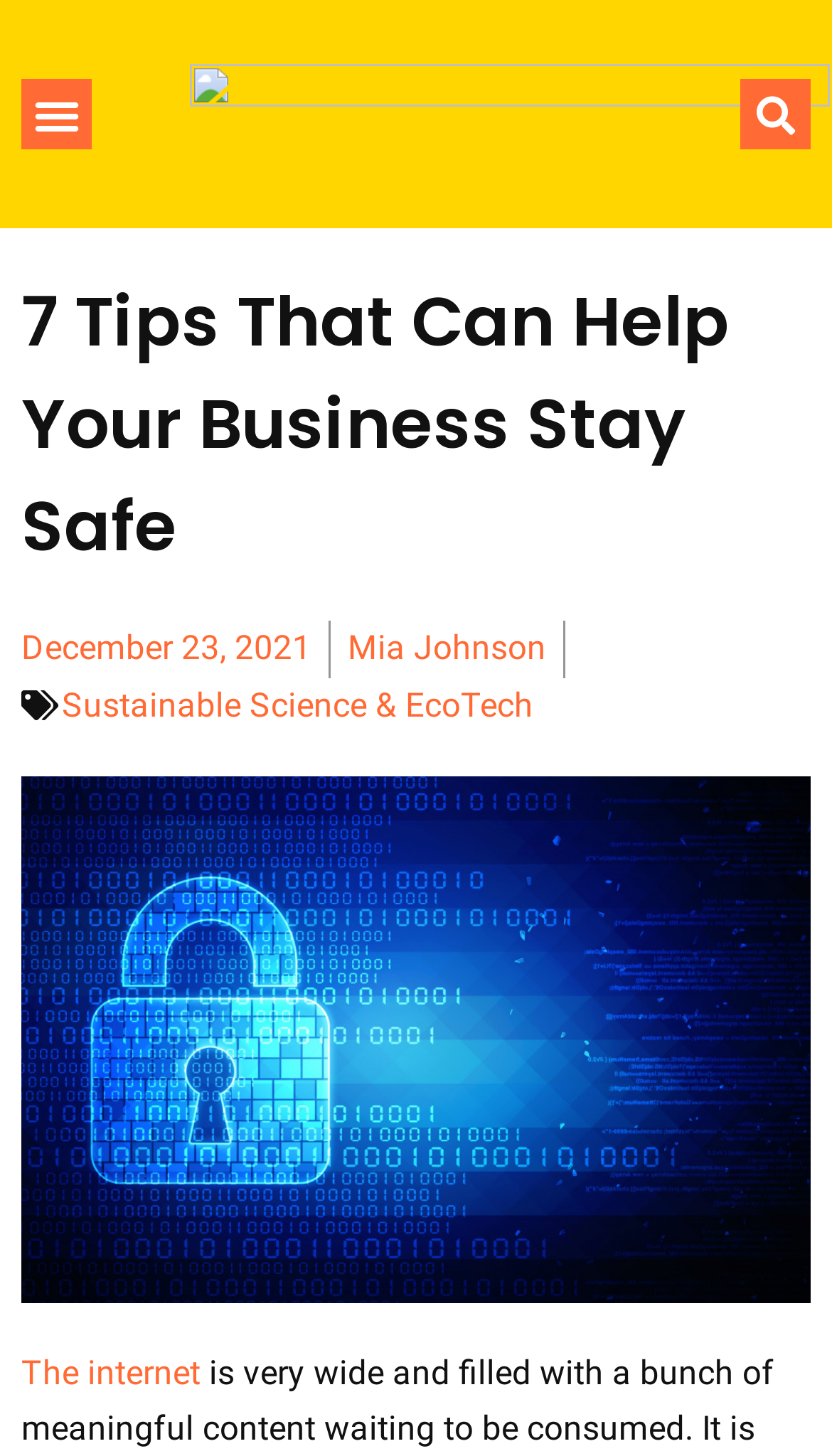What is the topic of the article?
Based on the screenshot, give a detailed explanation to answer the question.

Based on the webpage content, I can see that the article is discussing ways to protect a business against cybercrimes, as indicated by the heading '7 Tips That Can Help Your Business Stay Safe' and the image of a blue digital lock.